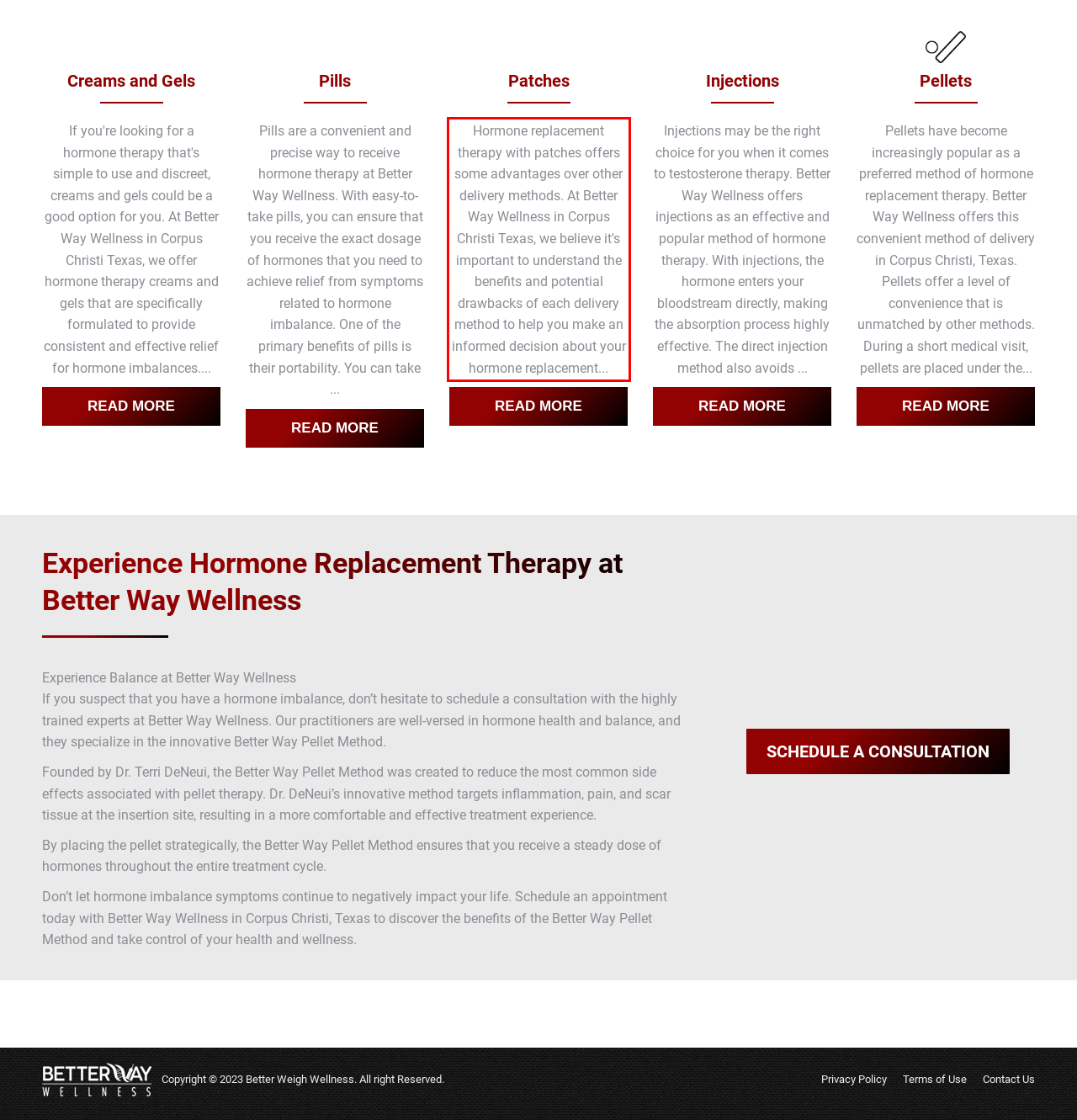You have a screenshot of a webpage with a UI element highlighted by a red bounding box. Use OCR to obtain the text within this highlighted area.

Hormone replacement therapy with patches offers some advantages over other delivery methods. At Better Way Wellness in Corpus Christi Texas, we believe it's important to understand the benefits and potential drawbacks of each delivery method to help you make an informed decision about your hormone replacement...